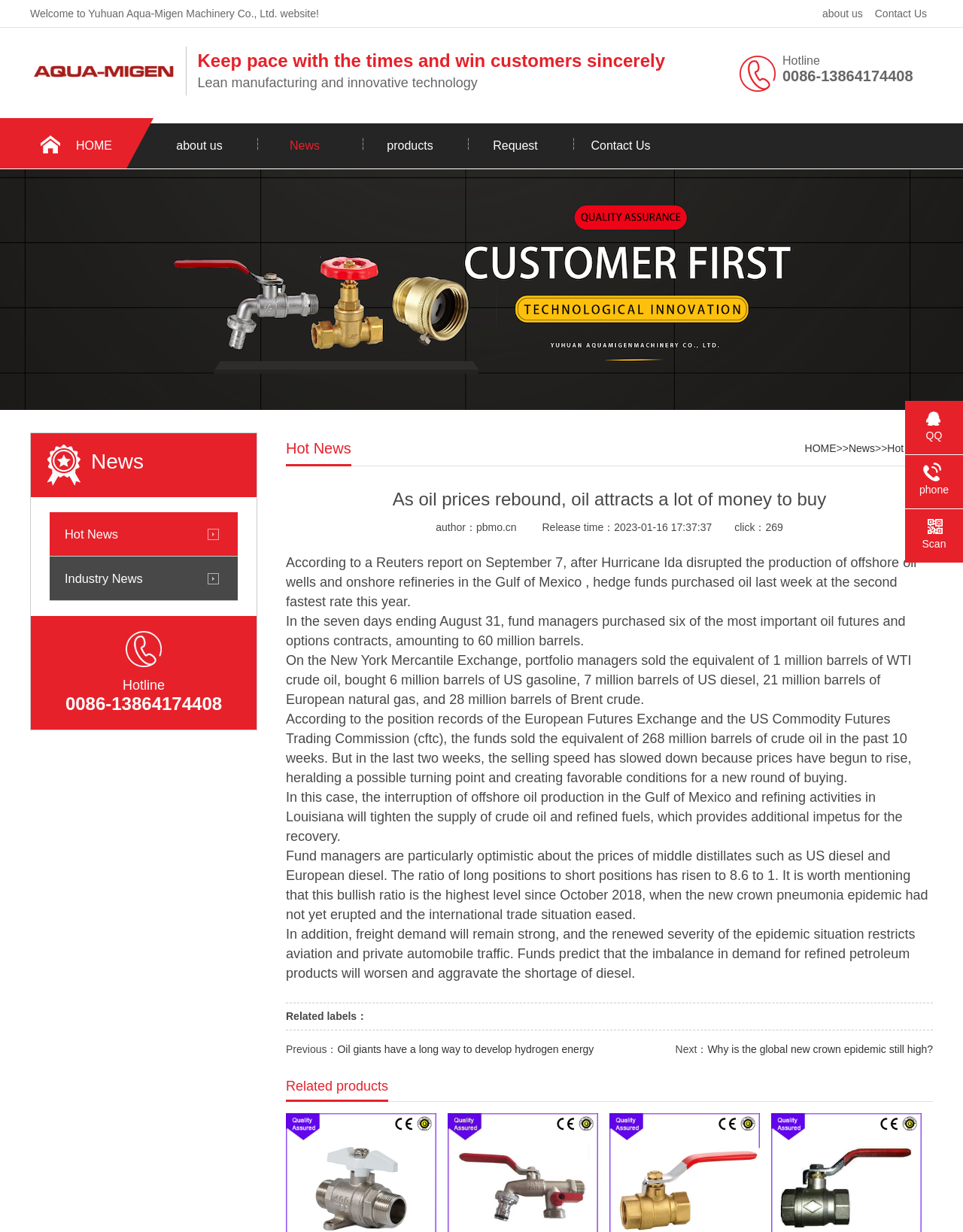Please locate the bounding box coordinates of the region I need to click to follow this instruction: "Click on 'Contact Us'".

[0.59, 0.1, 0.699, 0.137]